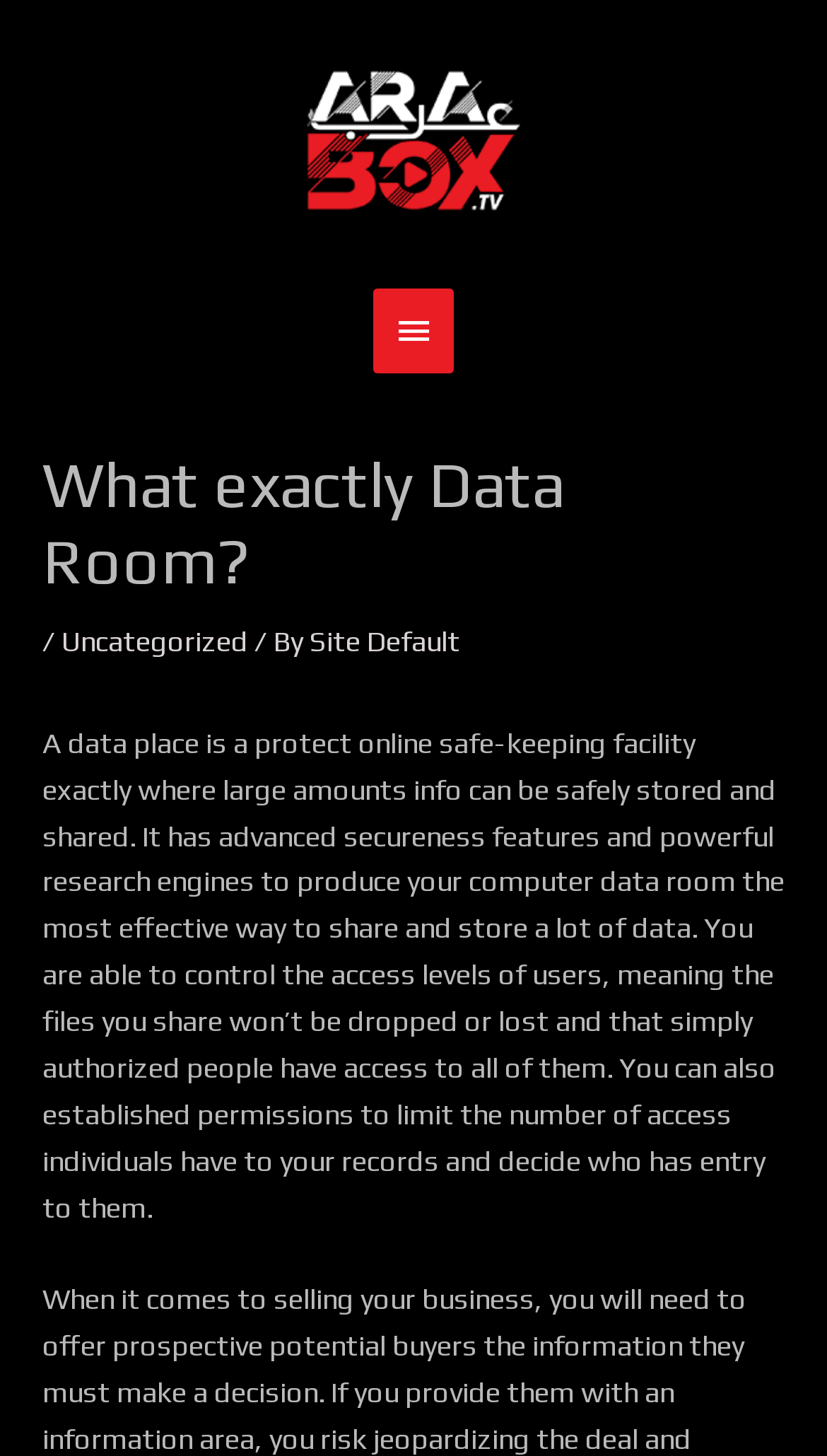What is the purpose of a data room?
Answer the question with detailed information derived from the image.

According to the webpage, a data room is designed to share and store large amounts of data in a secure and controlled manner. It allows users to control access levels, set permissions, and decide who has access to the shared files.